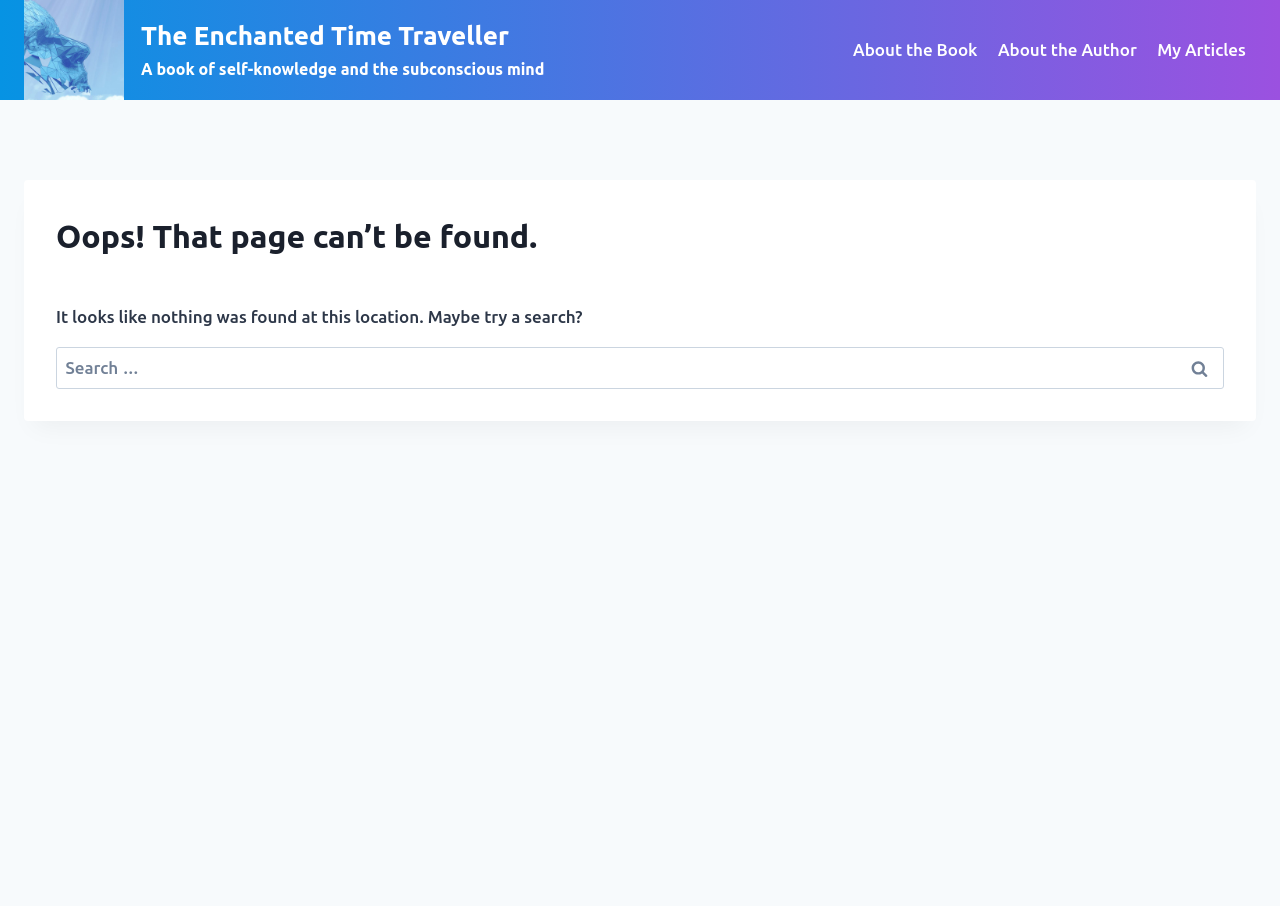Please identify the primary heading on the webpage and return its text.

Oops! That page can’t be found.